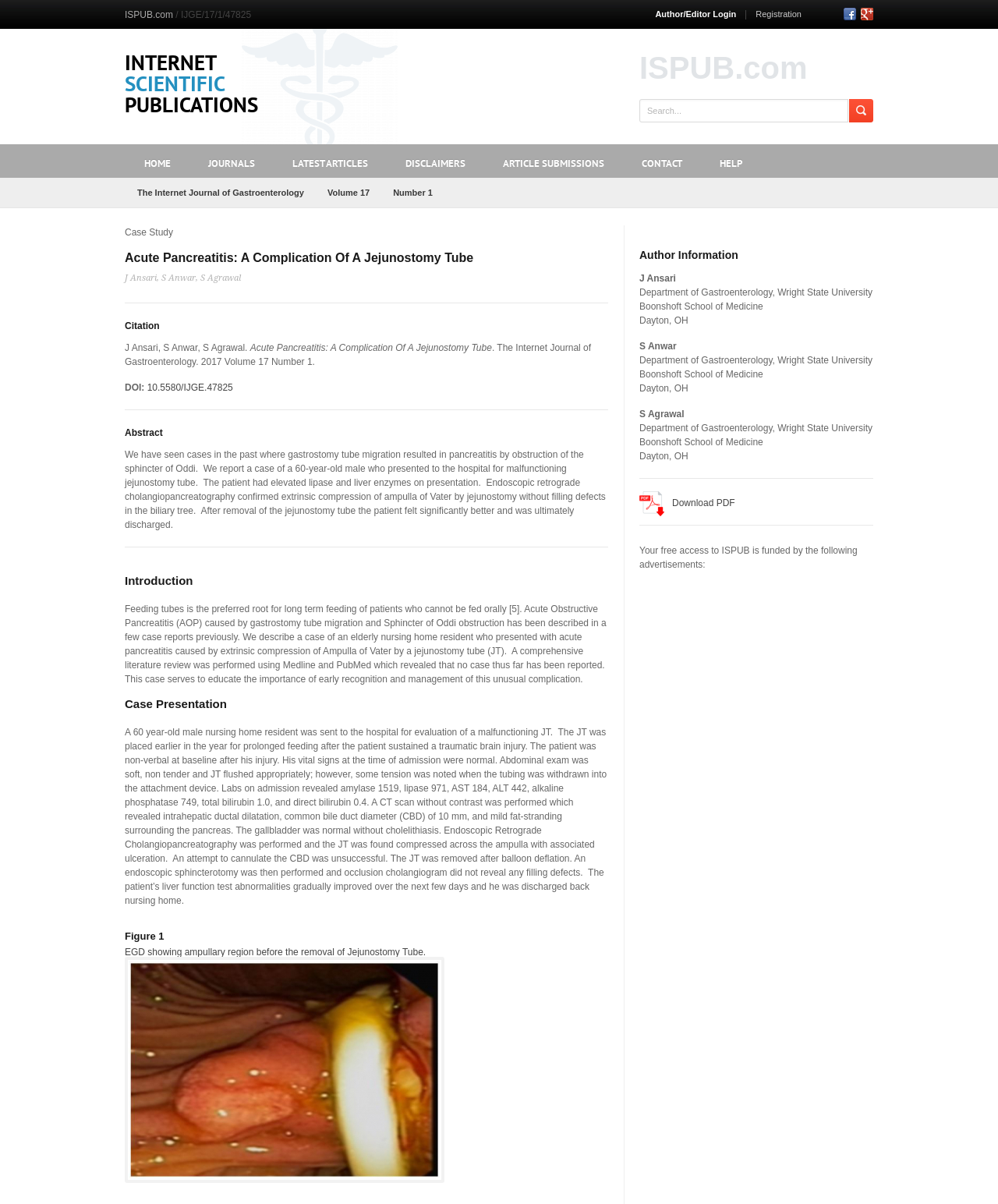Based on the element description: "input value="Search..." name="keywords" title="Search..."", identify the bounding box coordinates for this UI element. The coordinates must be four float numbers between 0 and 1, listed as [left, top, right, bottom].

[0.648, 0.082, 0.844, 0.102]